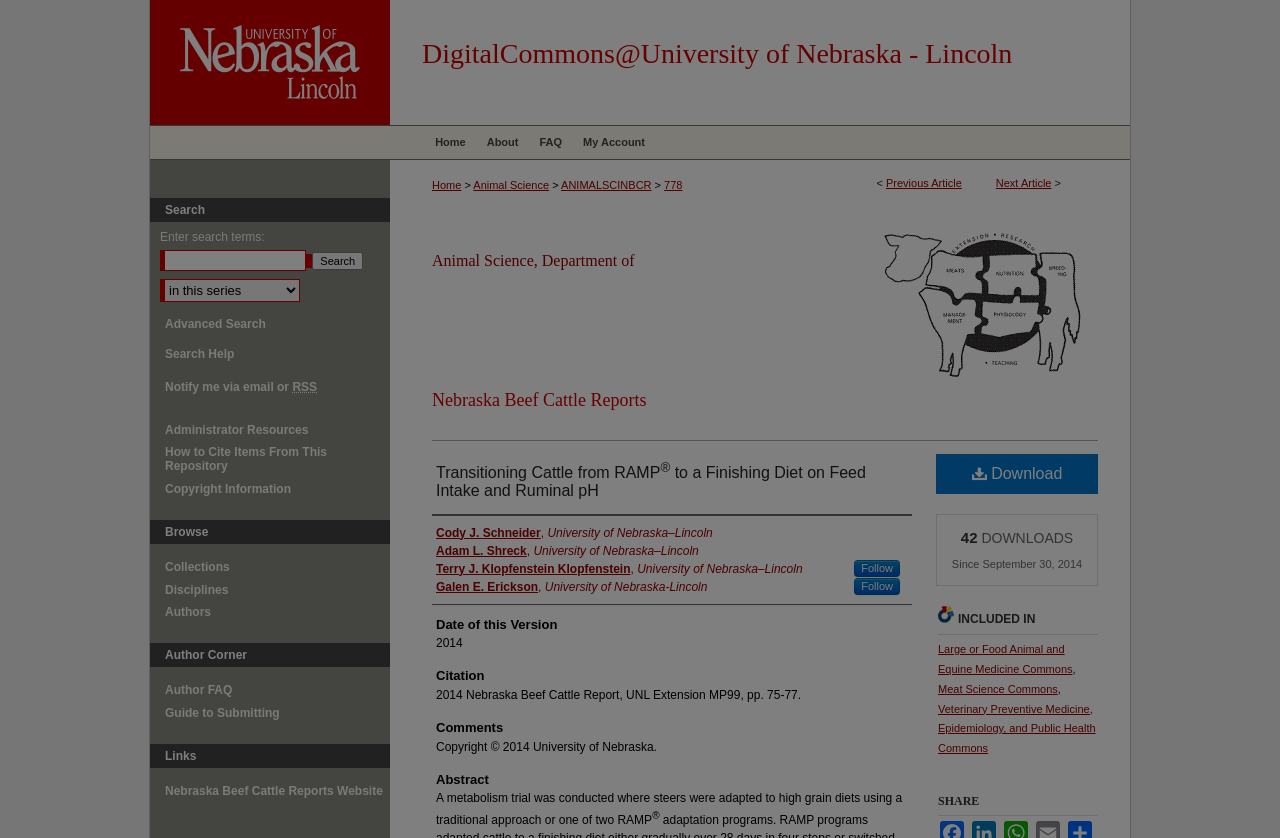Locate the bounding box coordinates of the clickable area needed to fulfill the instruction: "View the previous article".

[0.692, 0.211, 0.751, 0.226]